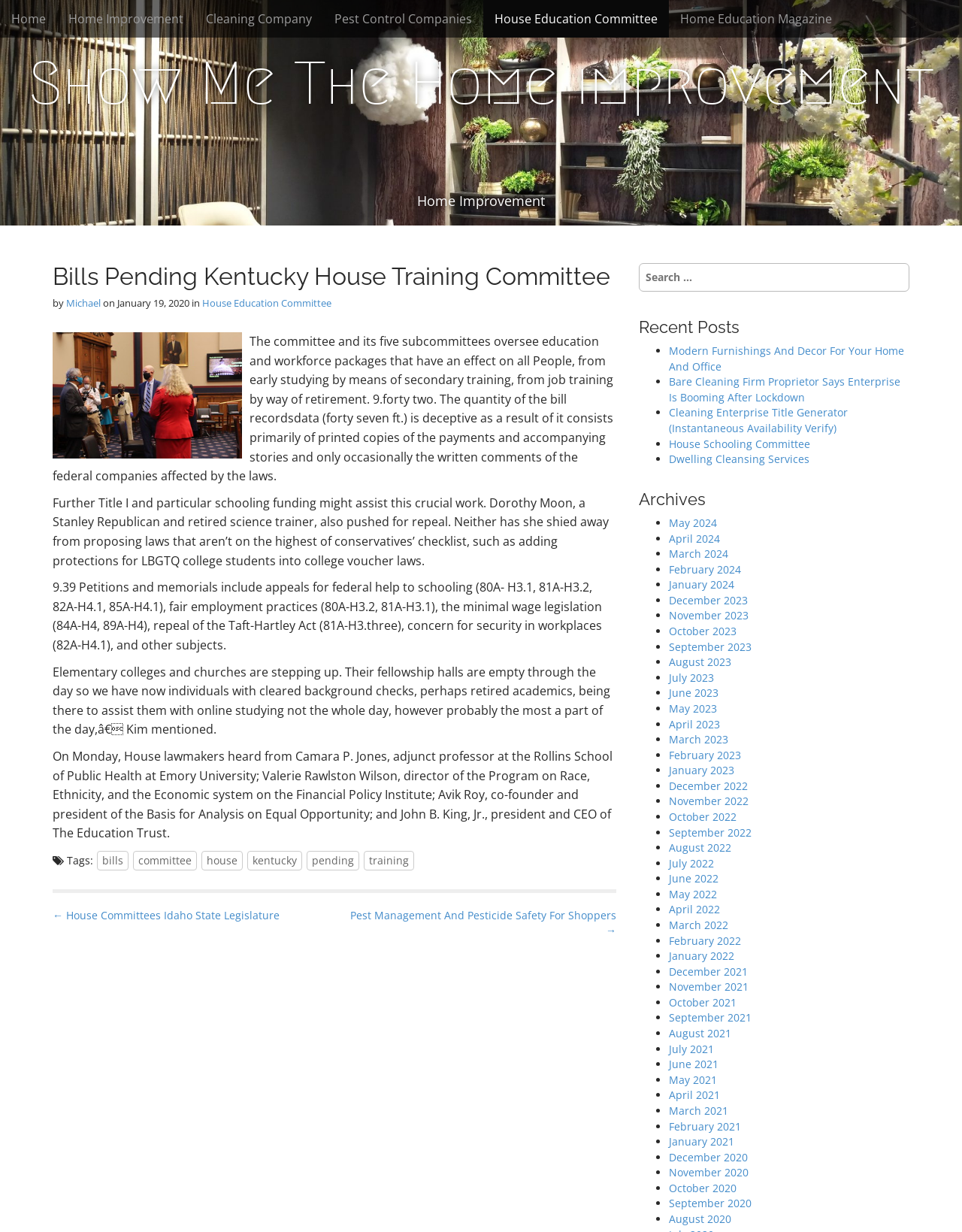What is the topic of the article?
Using the visual information, reply with a single word or short phrase.

Education and workforce packages